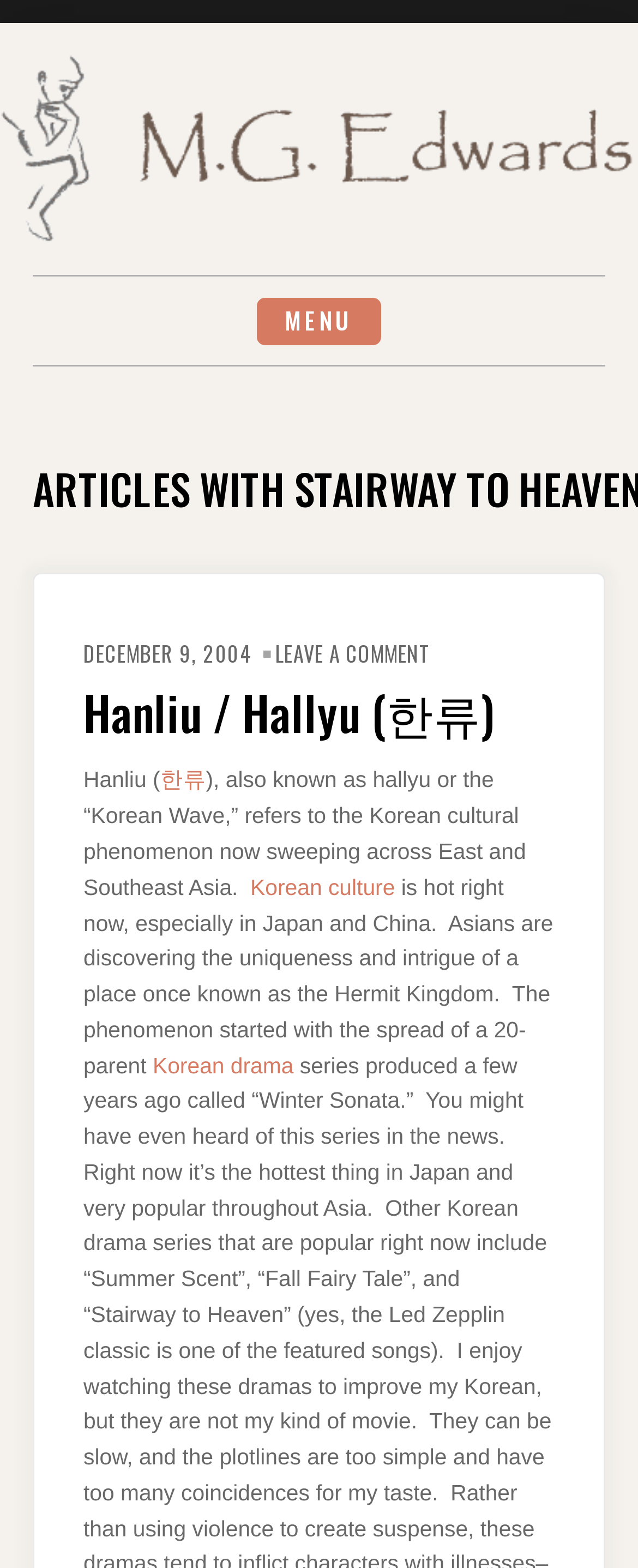What type of media started the phenomenon?
Answer the question with just one word or phrase using the image.

Korean drama